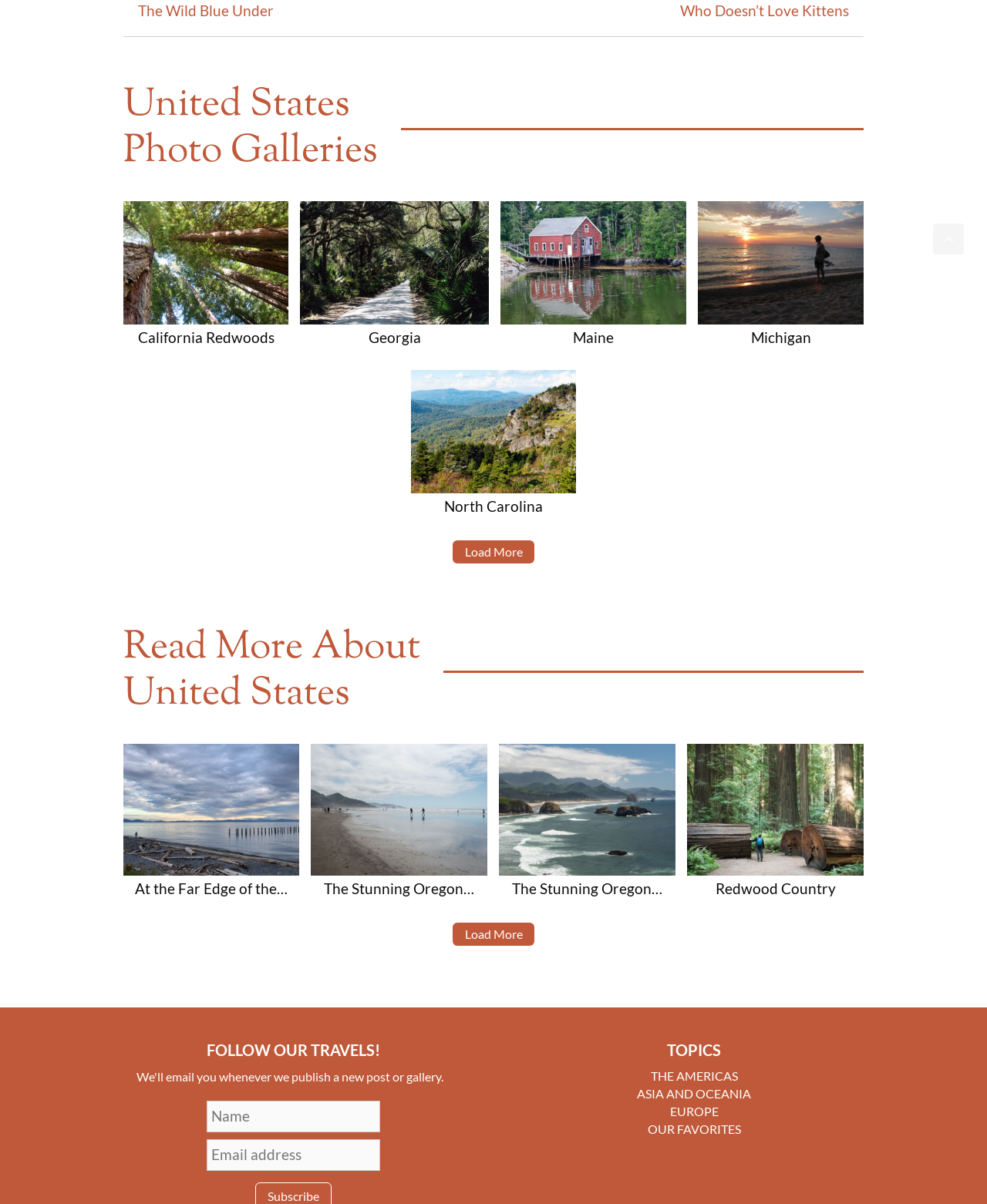Please reply to the following question using a single word or phrase: 
How many 'Load More' buttons are on this webpage?

2